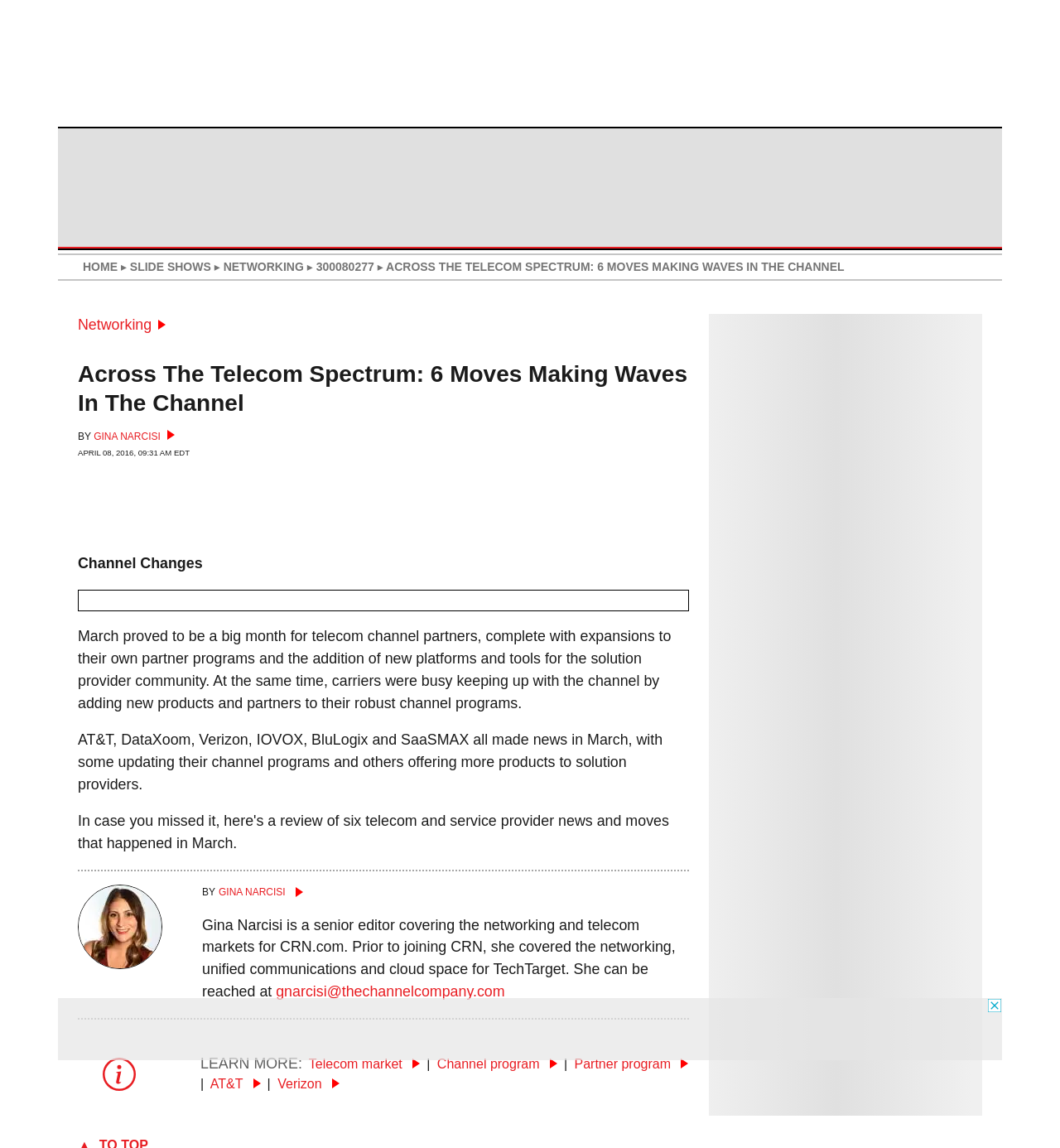Respond to the following question with a brief word or phrase:
What is the topic of this article?

Telecom channel partners